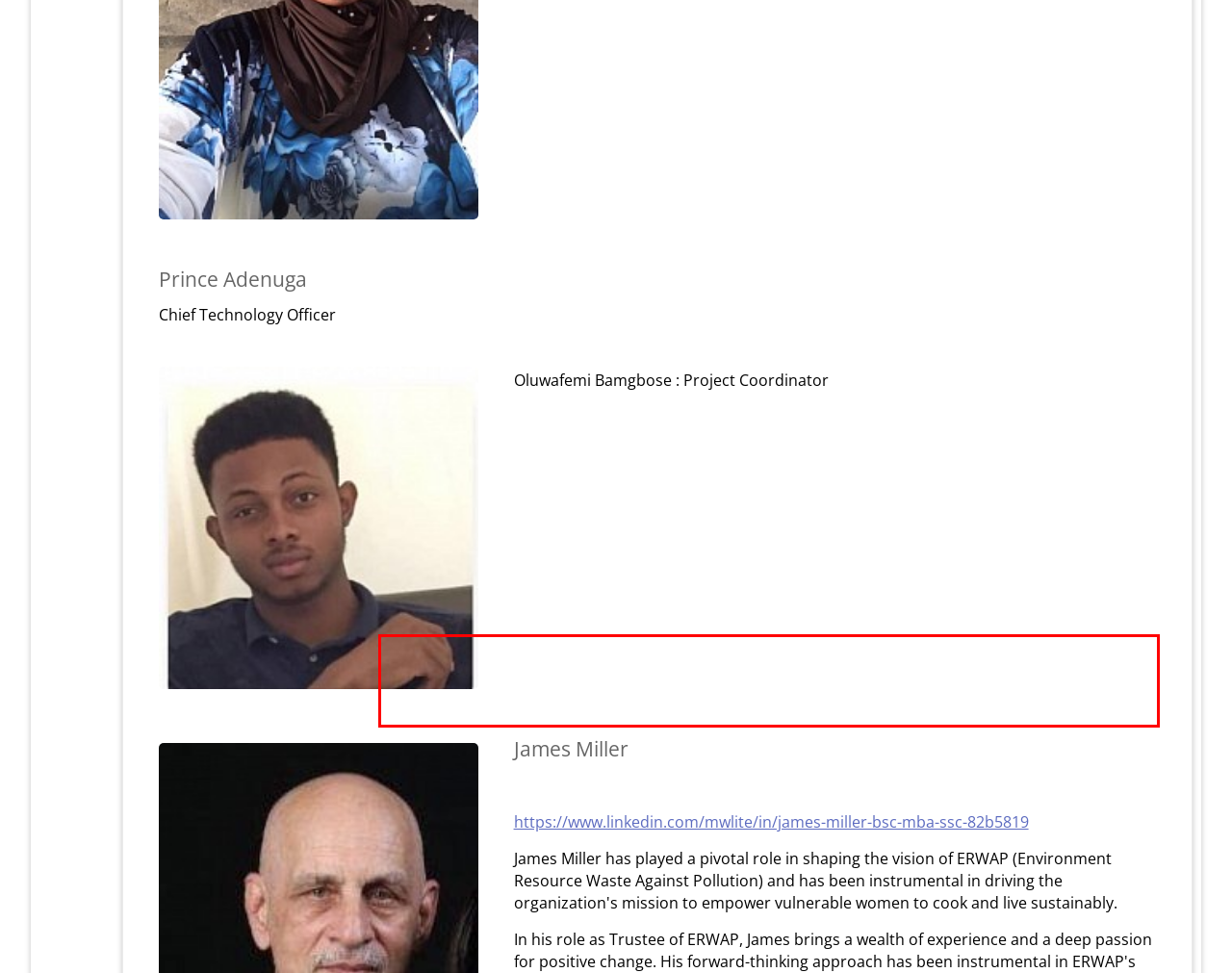Examine the webpage screenshot and use OCR to obtain the text inside the red bounding box.

In his role as Trustee of ERWAP, James brings a wealth of experience and a deep passion for positive change. His forward-thinking approach has been instrumental in ERWAP's success in promoting clean energy solutions and mitigating the harmful effects of pollution."